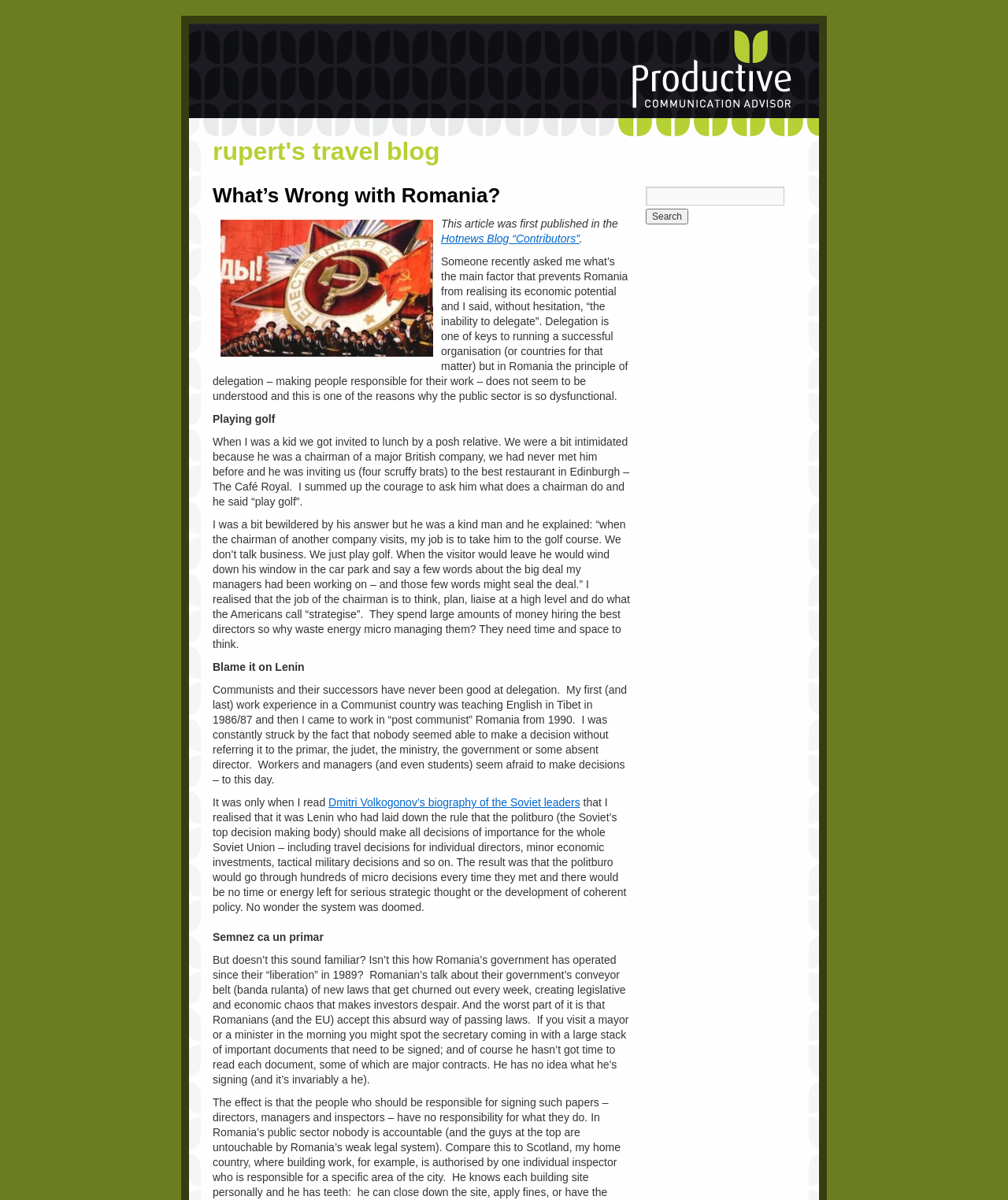Determine the main heading of the webpage and generate its text.

rupert's travel blog